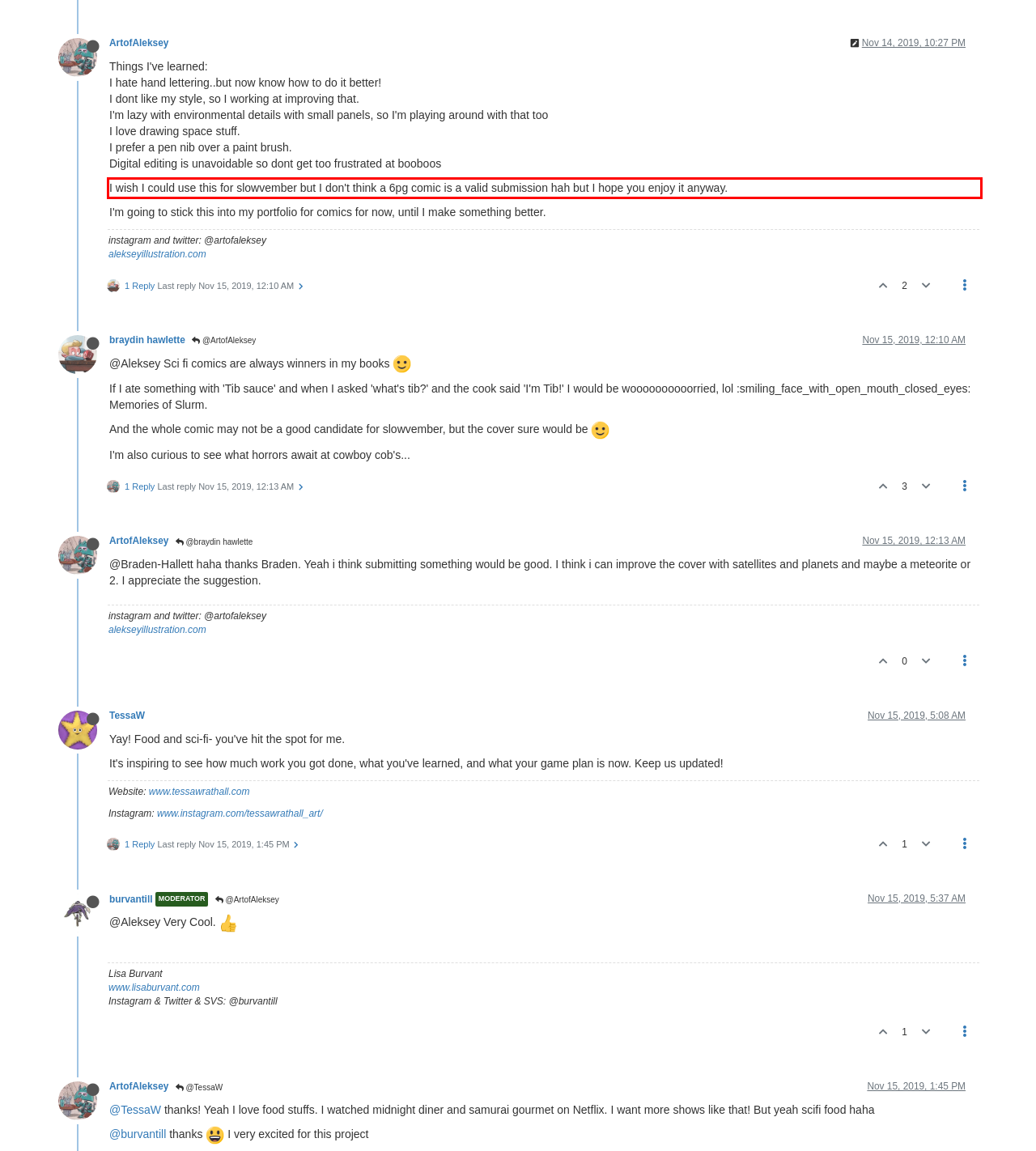Extract and provide the text found inside the red rectangle in the screenshot of the webpage.

I wish I could use this for slowvember but I don't think a 6pg comic is a valid submission hah but I hope you enjoy it anyway.